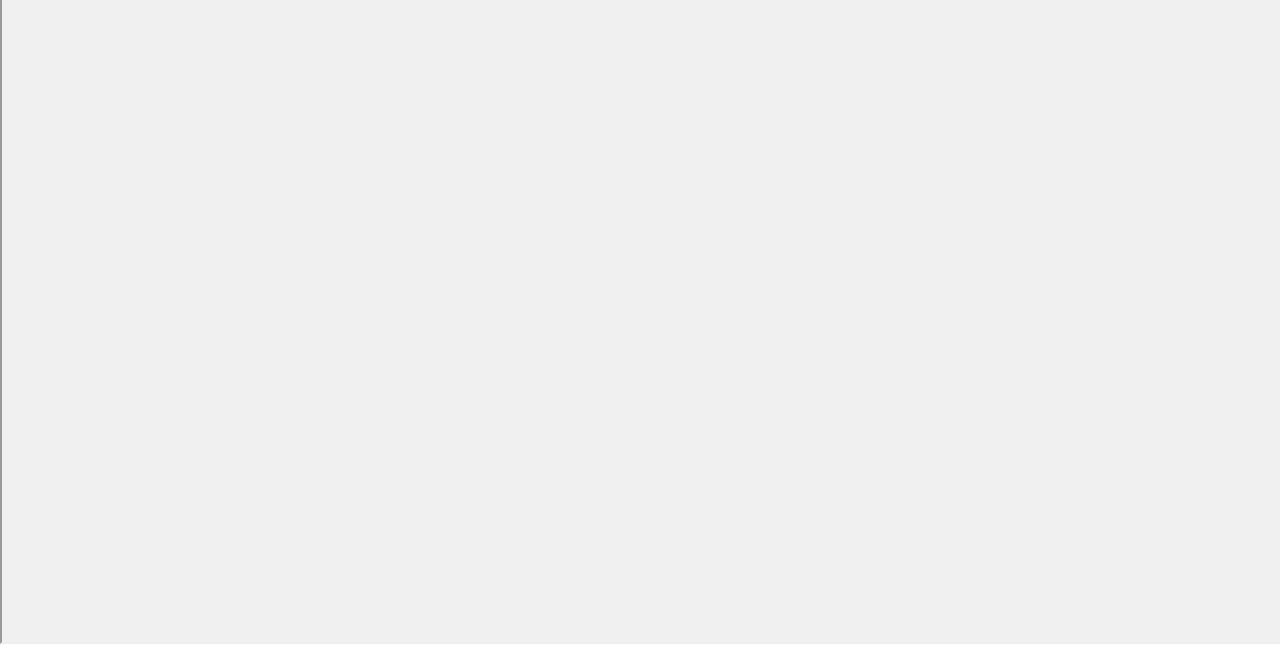Mark the bounding box of the element that matches the following description: "Abbotsford, BC".

[0.038, 0.089, 0.117, 0.114]